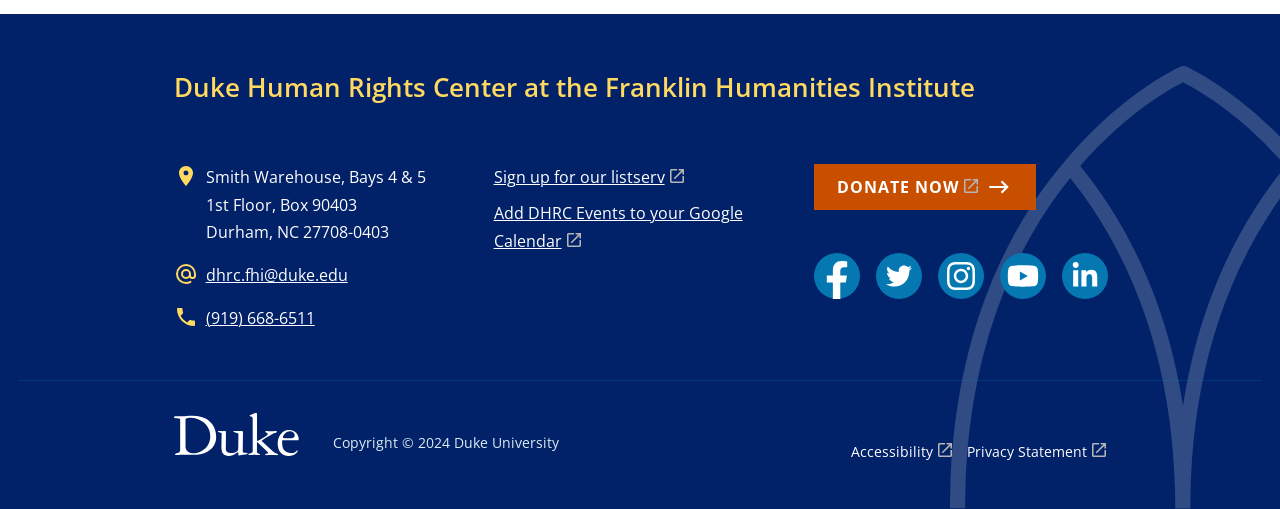Using the description: "aria-label="Instagram link" title="Instagram link"", identify the bounding box of the corresponding UI element in the screenshot.

[0.732, 0.497, 0.768, 0.588]